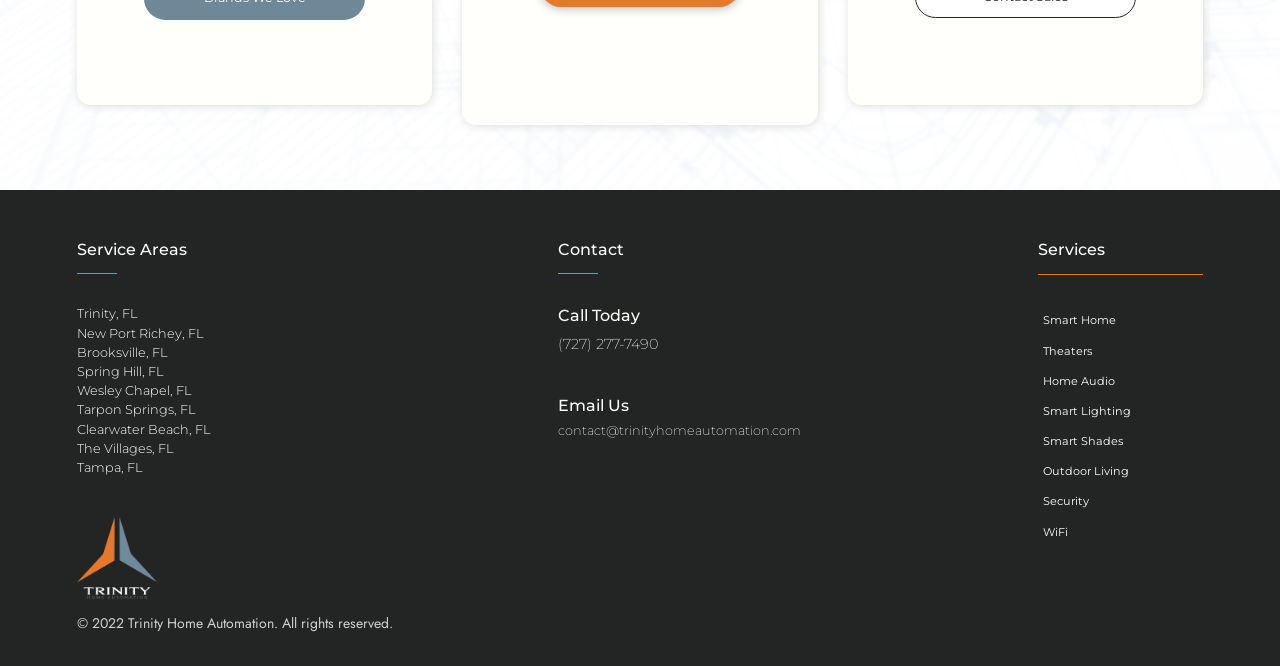Please study the image and answer the question comprehensively:
How many service areas are listed?

I counted the number of StaticText elements under the 'Service Areas' heading, which are 'Trinity, FL', 'New Port Richey, FL', 'Brooksville, FL', 'Spring Hill, FL', 'Wesley Chapel, FL', 'Tarpon Springs, FL', 'Clearwater Beach, FL', 'The Villages, FL', and 'Tampa, FL'.